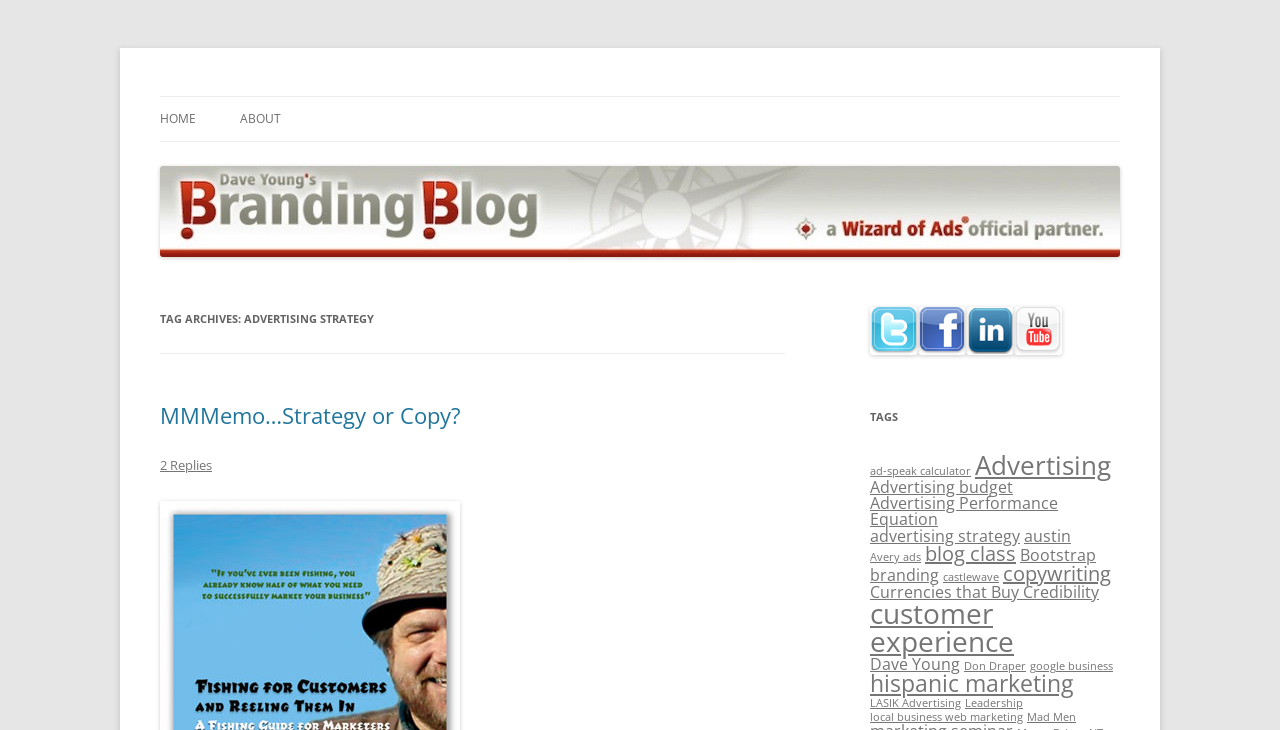What is the title of the first article in the archive?
Using the image, provide a detailed and thorough answer to the question.

The title of the first article in the archive can be found by examining the heading element with the text 'MMMemo…Strategy or Copy?'. This heading is located below the 'TAG ARCHIVES: ADVERTISING STRATEGY' heading and indicates the title of the first article in the archive.